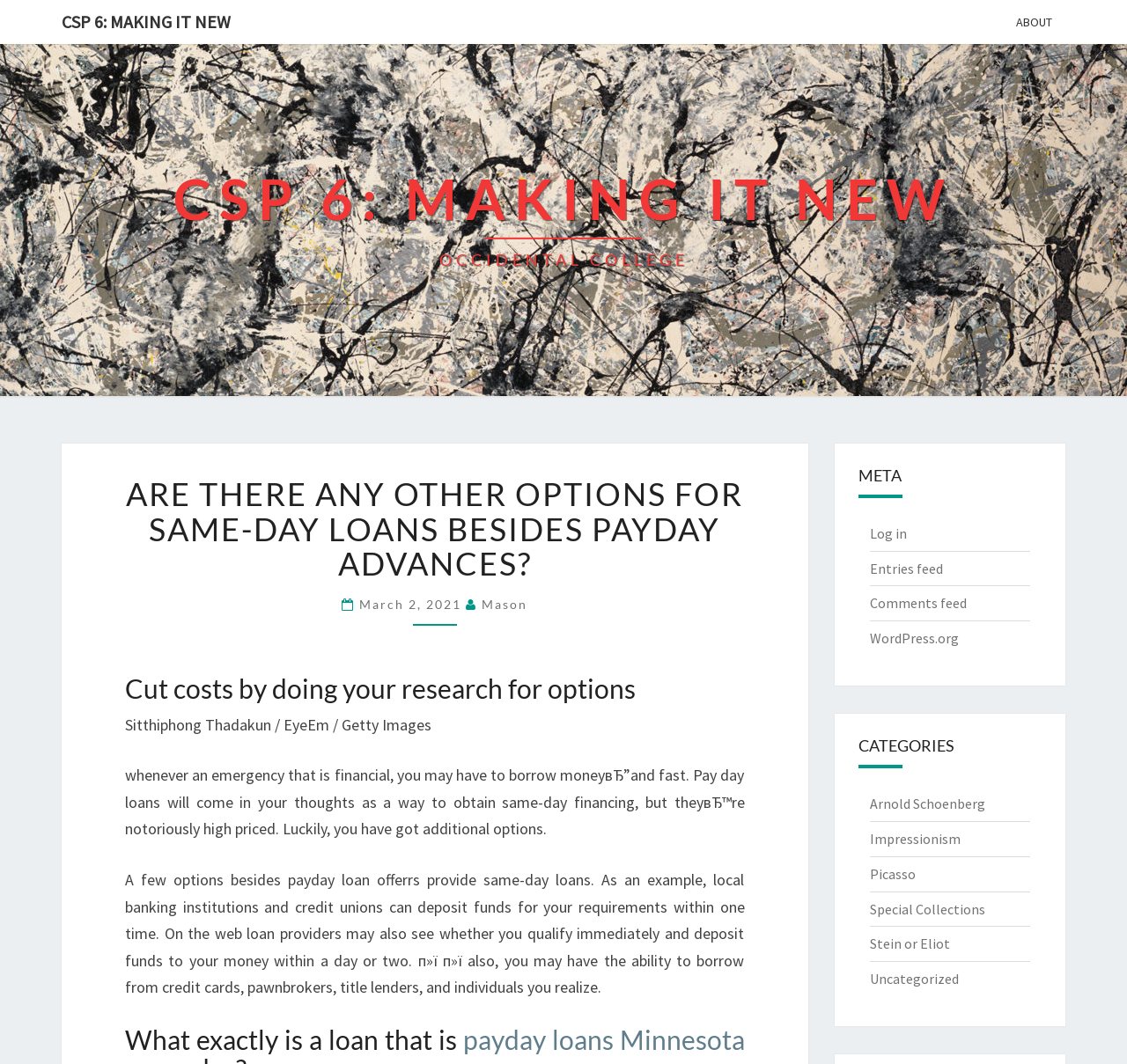Extract the main headline from the webpage and generate its text.

CSP 6: MAKING IT NEW